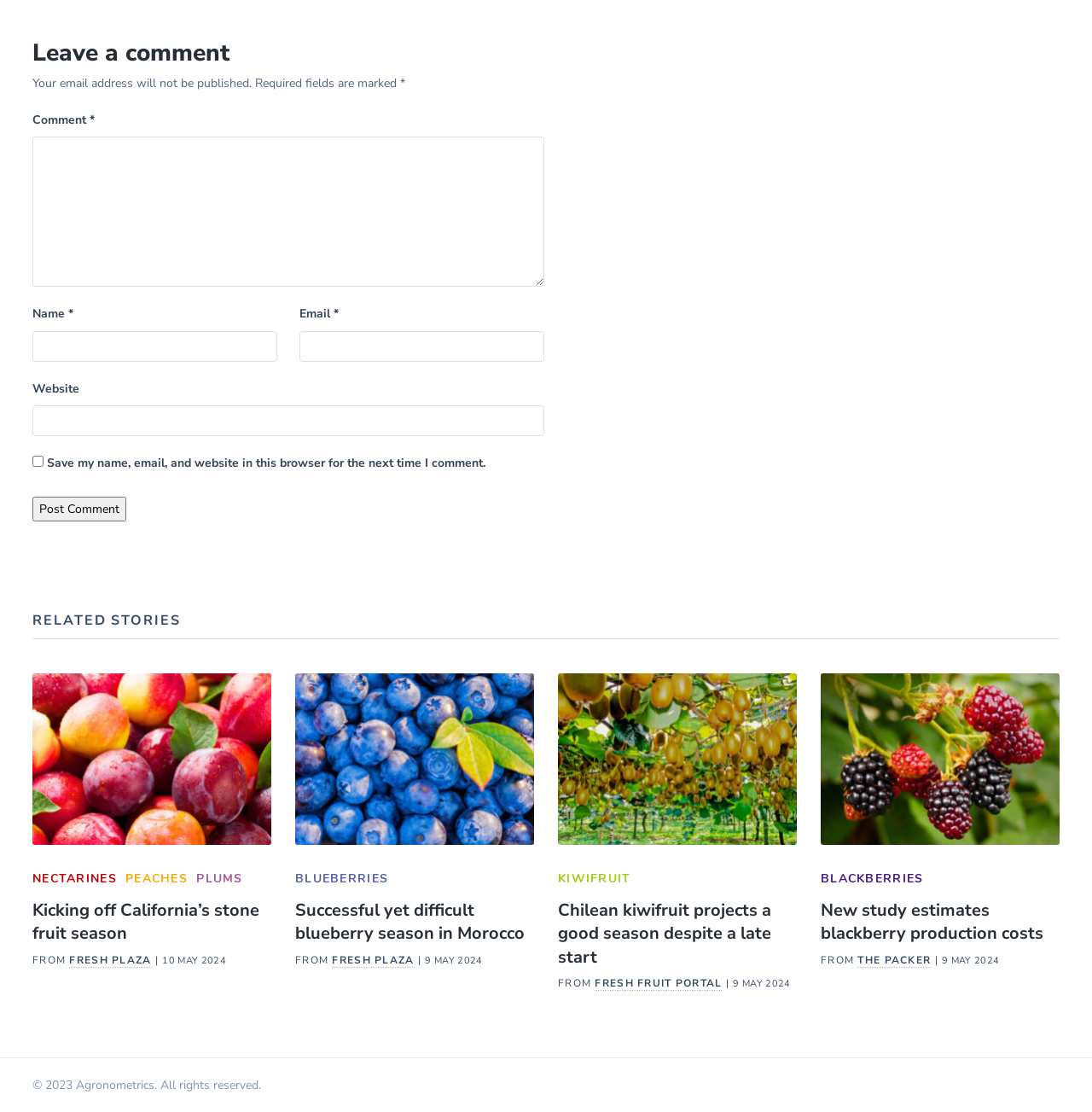Please answer the following question using a single word or phrase: 
What is the copyright year?

2023